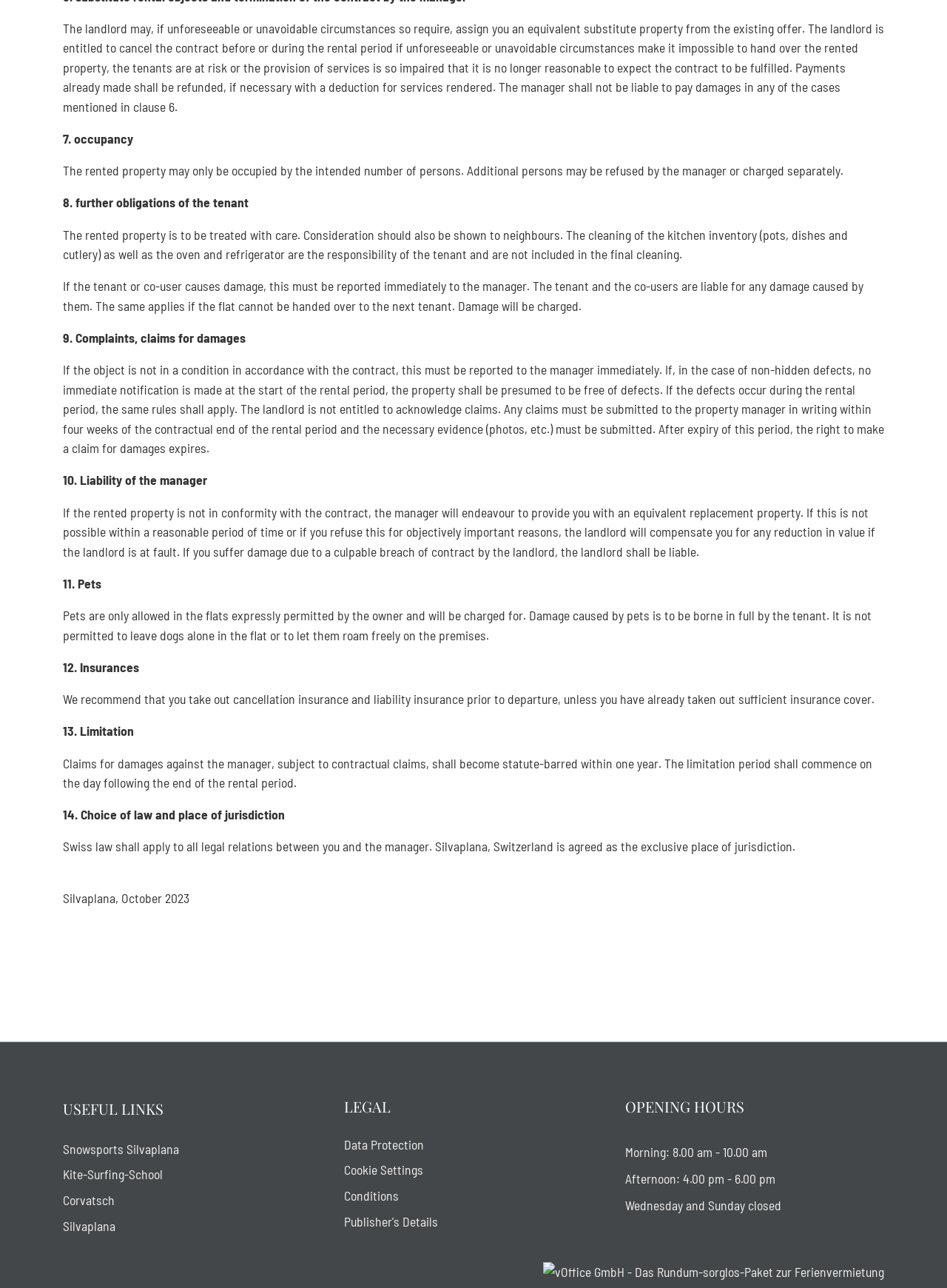What is the recommended insurance for tenants?
From the details in the image, provide a complete and detailed answer to the question.

According to the webpage, it is recommended that tenants take out cancellation insurance and liability insurance prior to departure, unless they already have sufficient insurance cover.